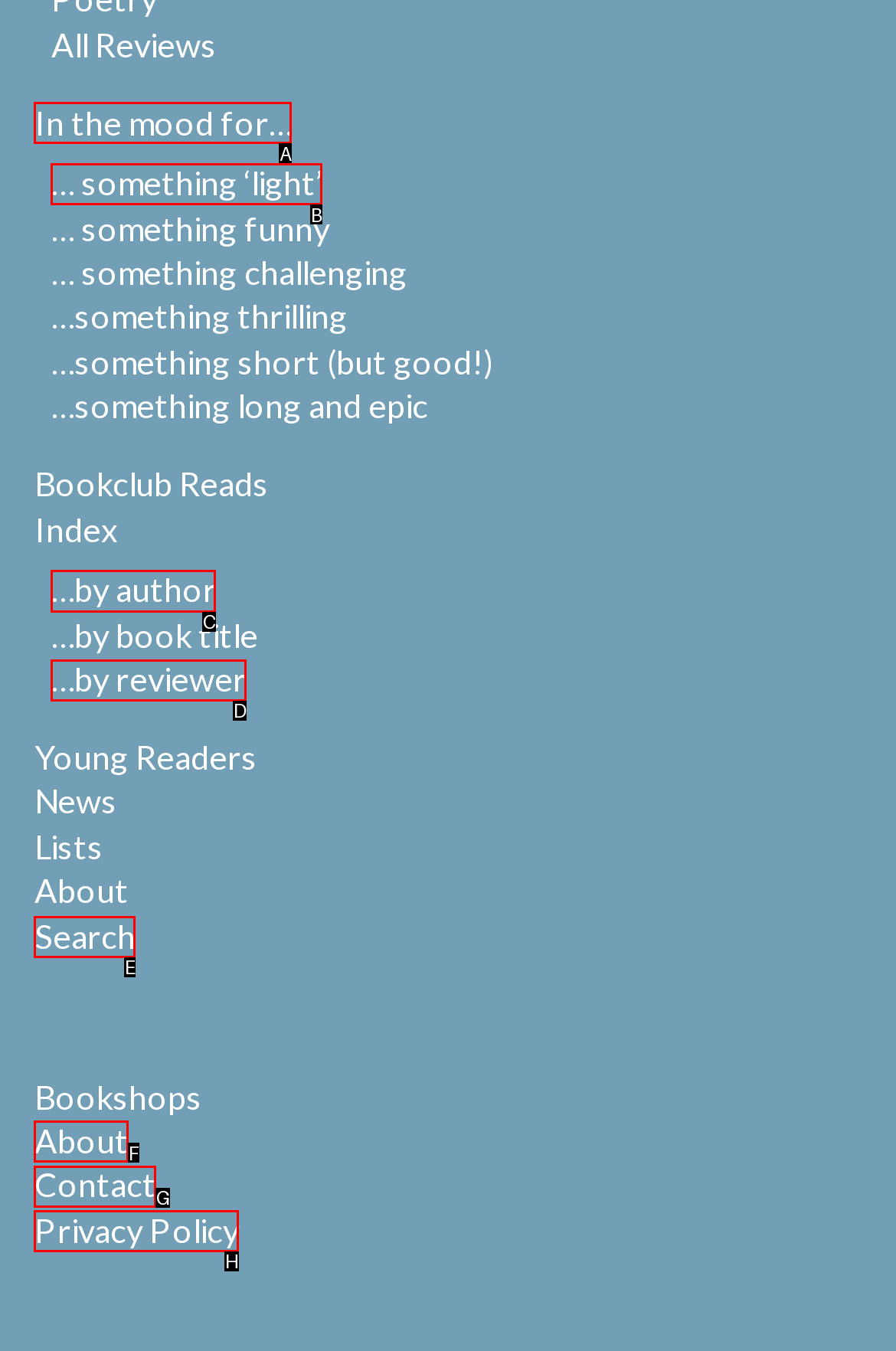Tell me which one HTML element I should click to complete the following task: Find a book by author Answer with the option's letter from the given choices directly.

C